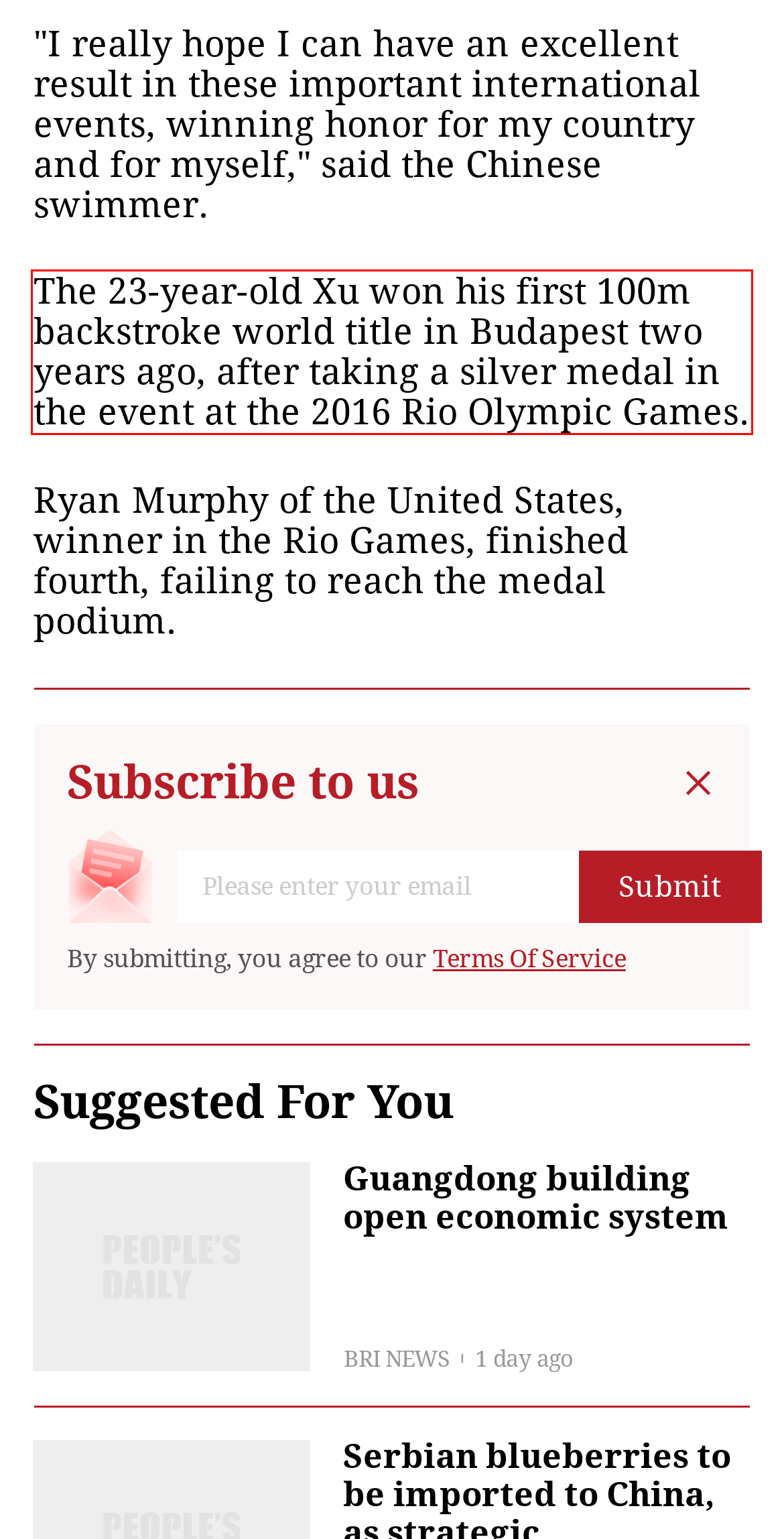You are provided with a screenshot of a webpage containing a red bounding box. Please extract the text enclosed by this red bounding box.

The 23-year-old Xu won his first 100m backstroke world title in Budapest two years ago, after taking a silver medal in the event at the 2016 Rio Olympic Games.